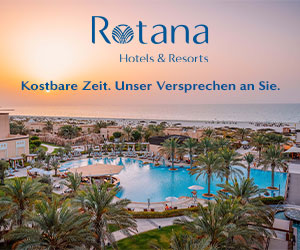What is the language of the caption translated from?
Based on the screenshot, answer the question with a single word or phrase.

German